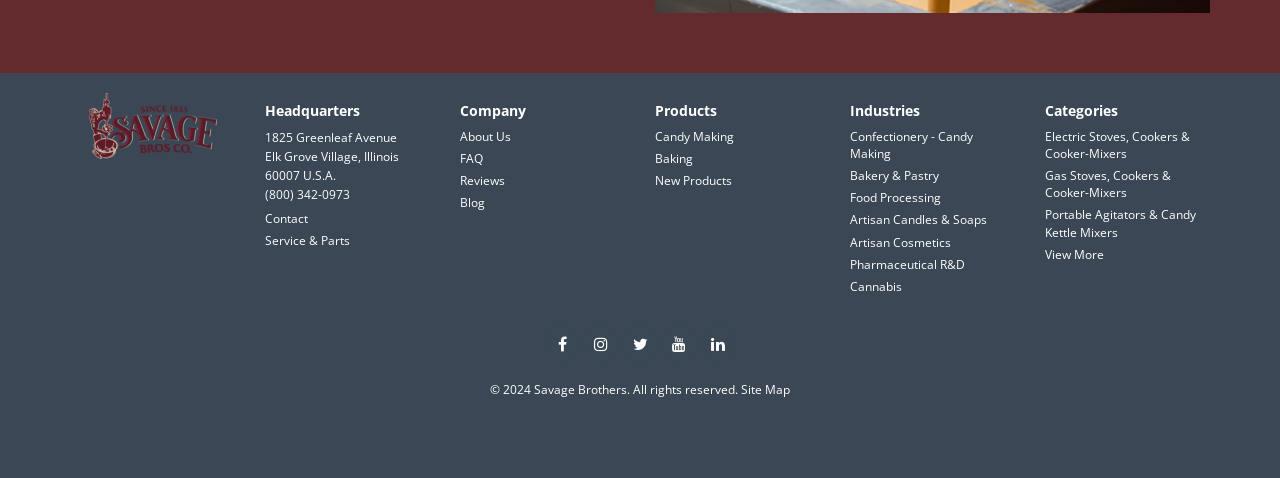Identify the bounding box coordinates of the region that needs to be clicked to carry out this instruction: "Explore candy making products". Provide these coordinates as four float numbers ranging from 0 to 1, i.e., [left, top, right, bottom].

[0.512, 0.268, 0.573, 0.303]